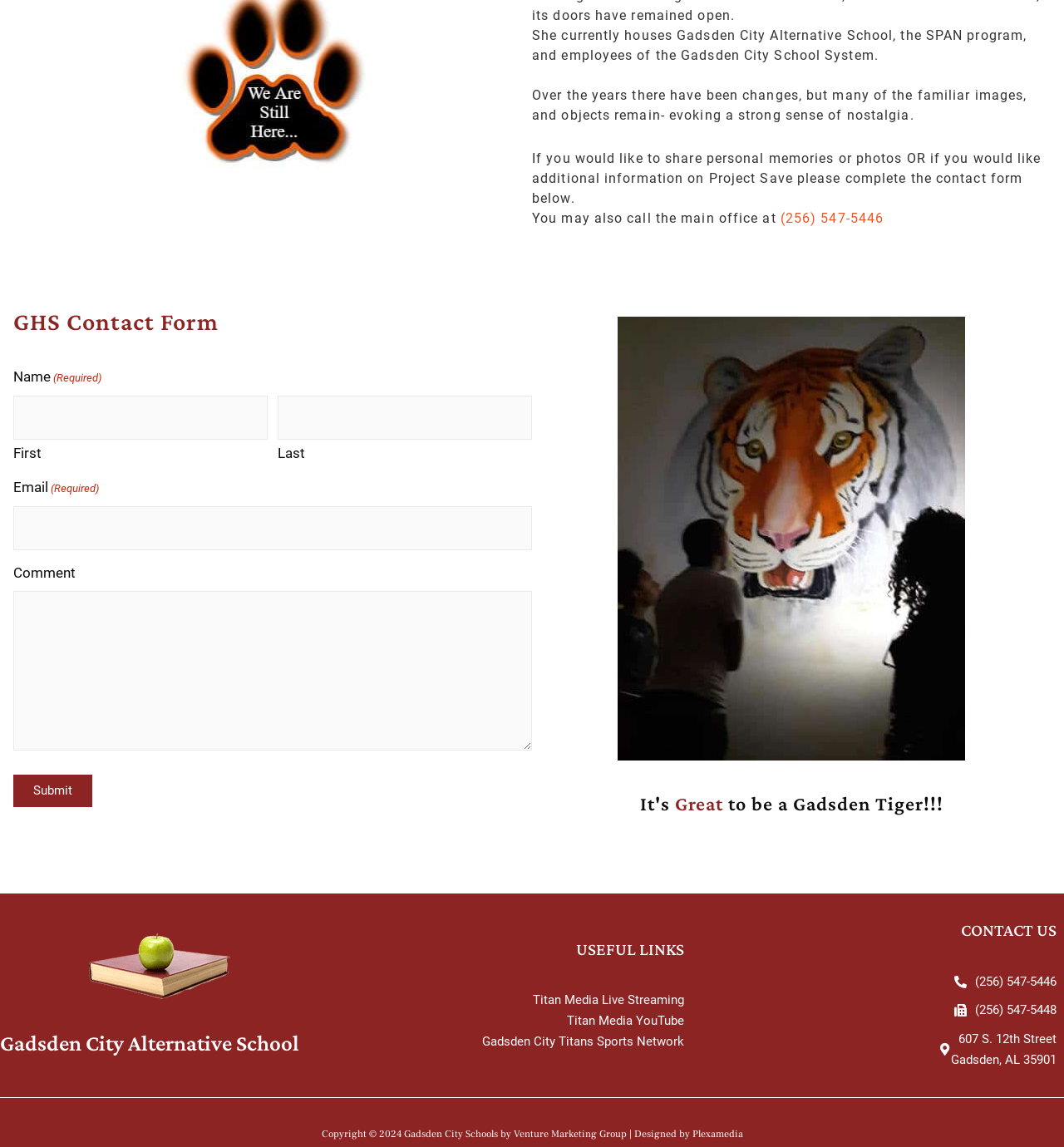Please identify the bounding box coordinates of the area I need to click to accomplish the following instruction: "Click the submit button".

[0.012, 0.676, 0.087, 0.704]